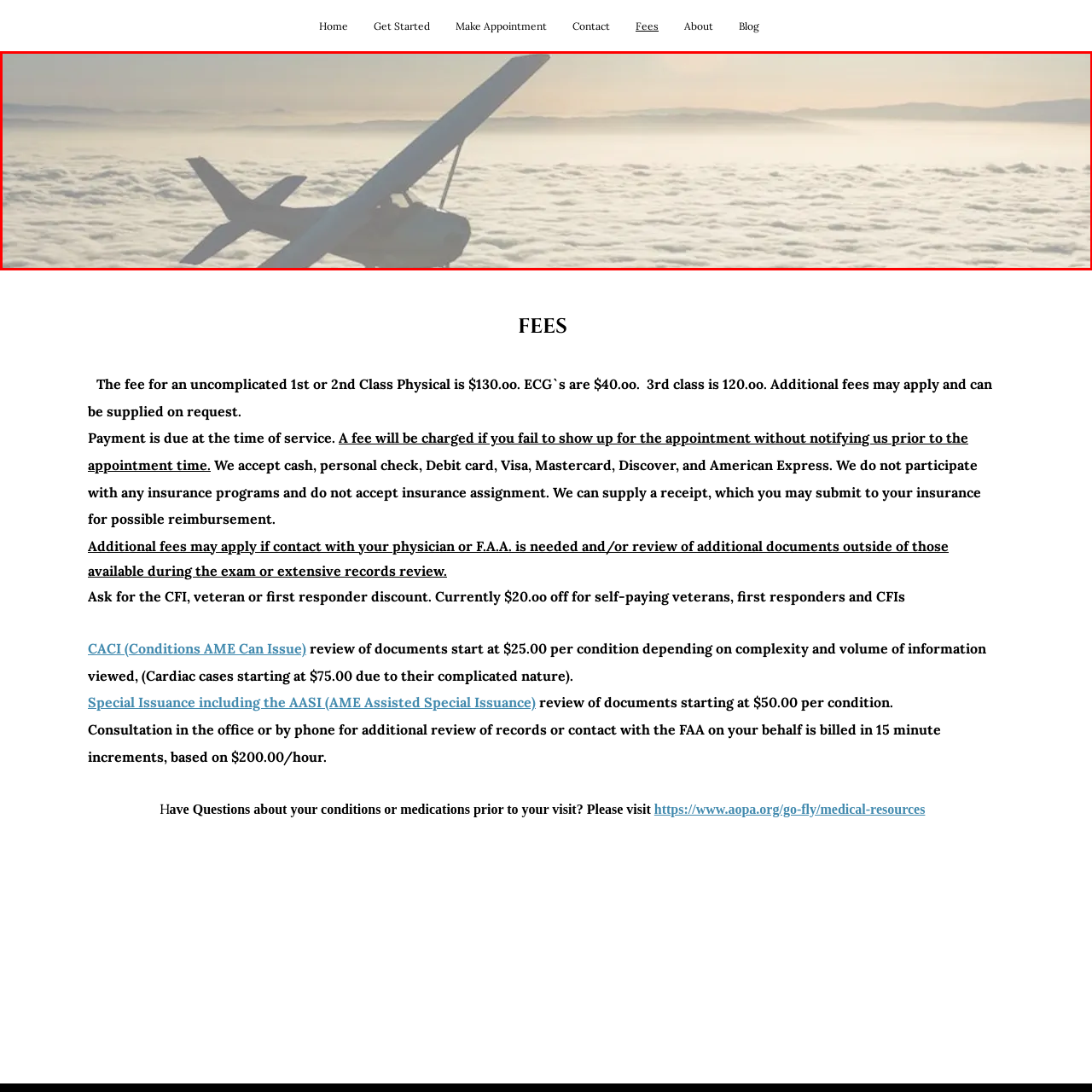Craft a detailed explanation of the image surrounded by the red outline.

The image features a small airplane soaring gracefully above a blanket of fluffy clouds. The aircraft, viewed from the side, showcases its sleek form and wings as it navigates the serene sky. In the background, the softly glowing horizon suggests a tranquil early morning or late afternoon, with mountains faintly visible beyond the clouds. This aerial scene evokes a sense of freedom and adventure, highlighting the beauty and vastness of flight through the peaceful atmosphere above the earth.